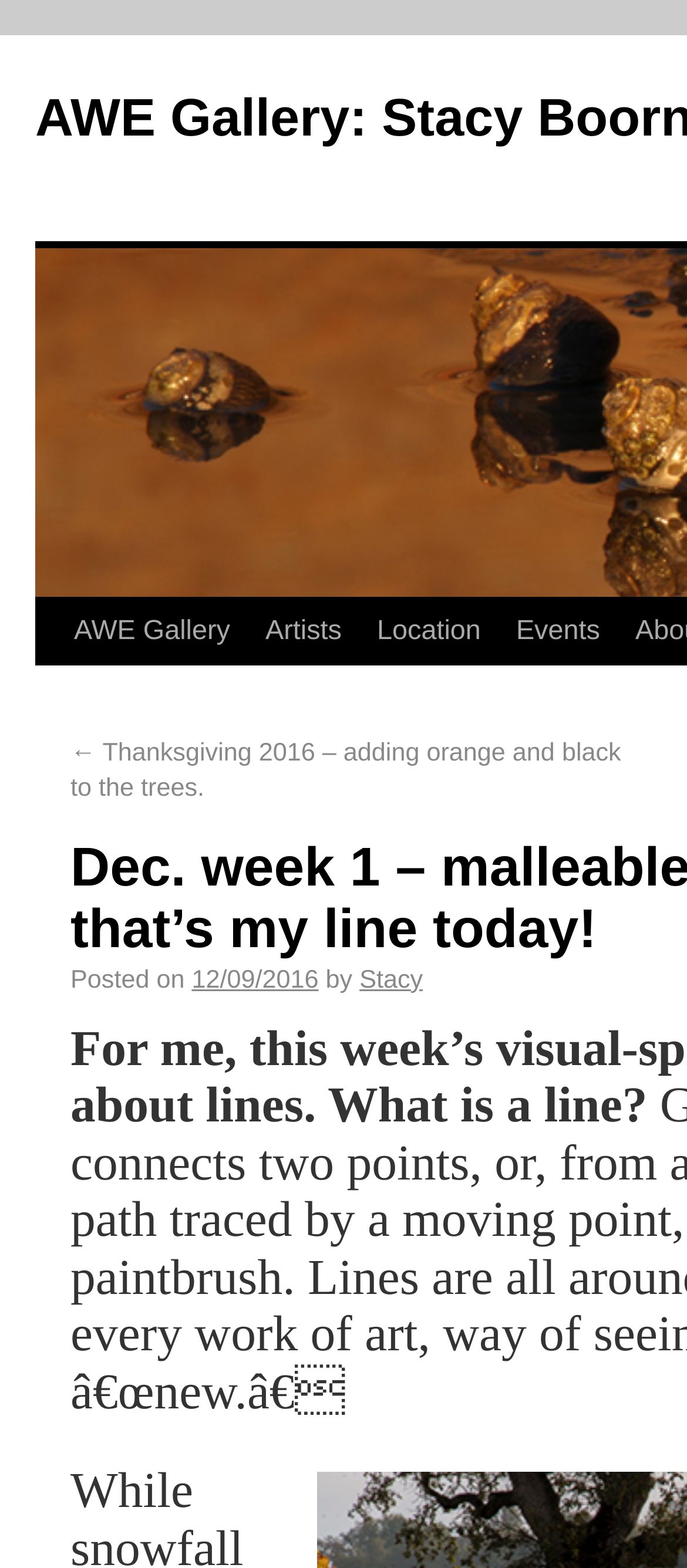Please locate the bounding box coordinates for the element that should be clicked to achieve the following instruction: "view previous post". Ensure the coordinates are given as four float numbers between 0 and 1, i.e., [left, top, right, bottom].

[0.103, 0.472, 0.904, 0.512]